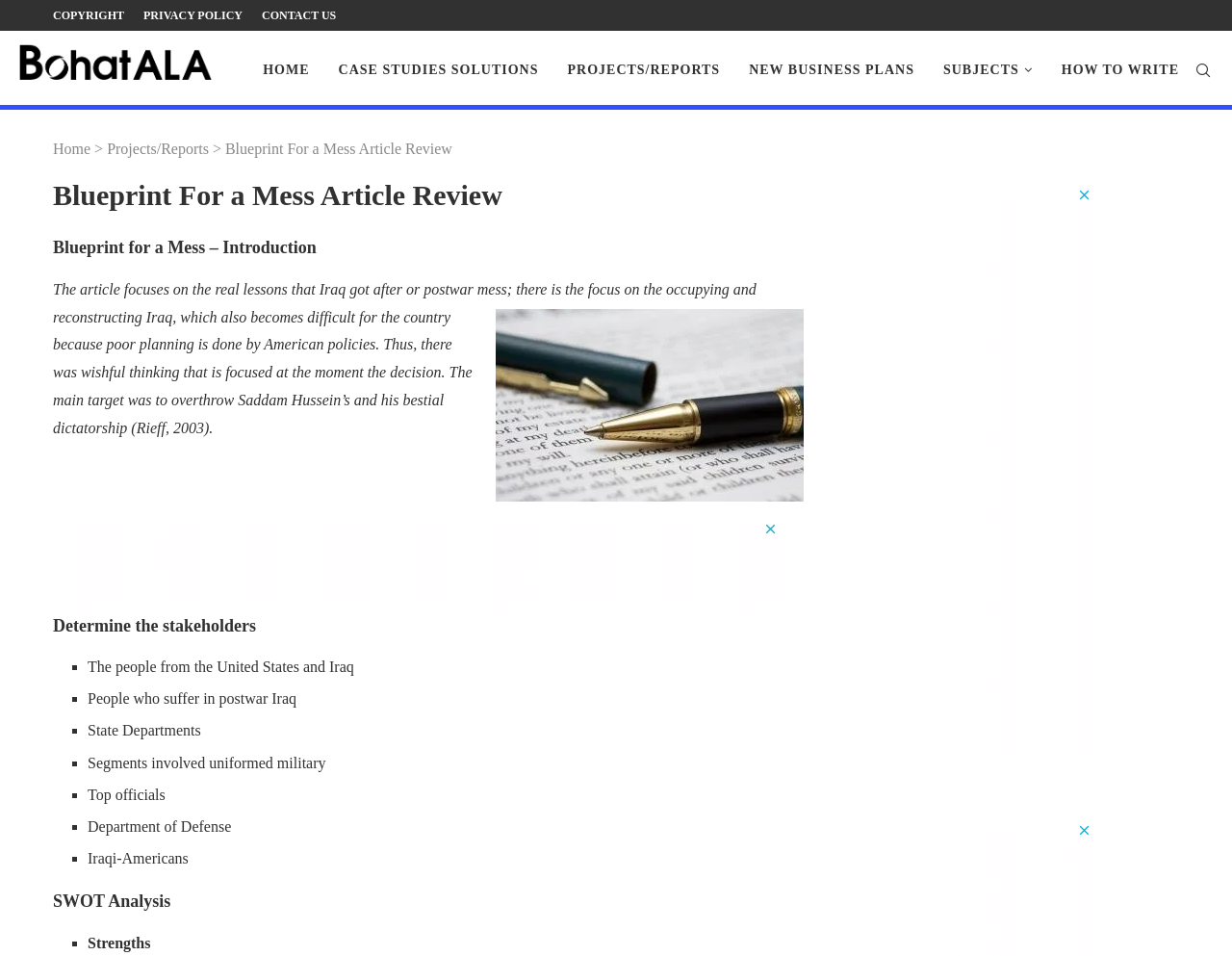Please determine the bounding box coordinates of the area that needs to be clicked to complete this task: 'Click the 'CASE STUDIES SOLUTIONS' link'. The coordinates must be four float numbers between 0 and 1, formatted as [left, top, right, bottom].

[0.275, 0.033, 0.437, 0.114]